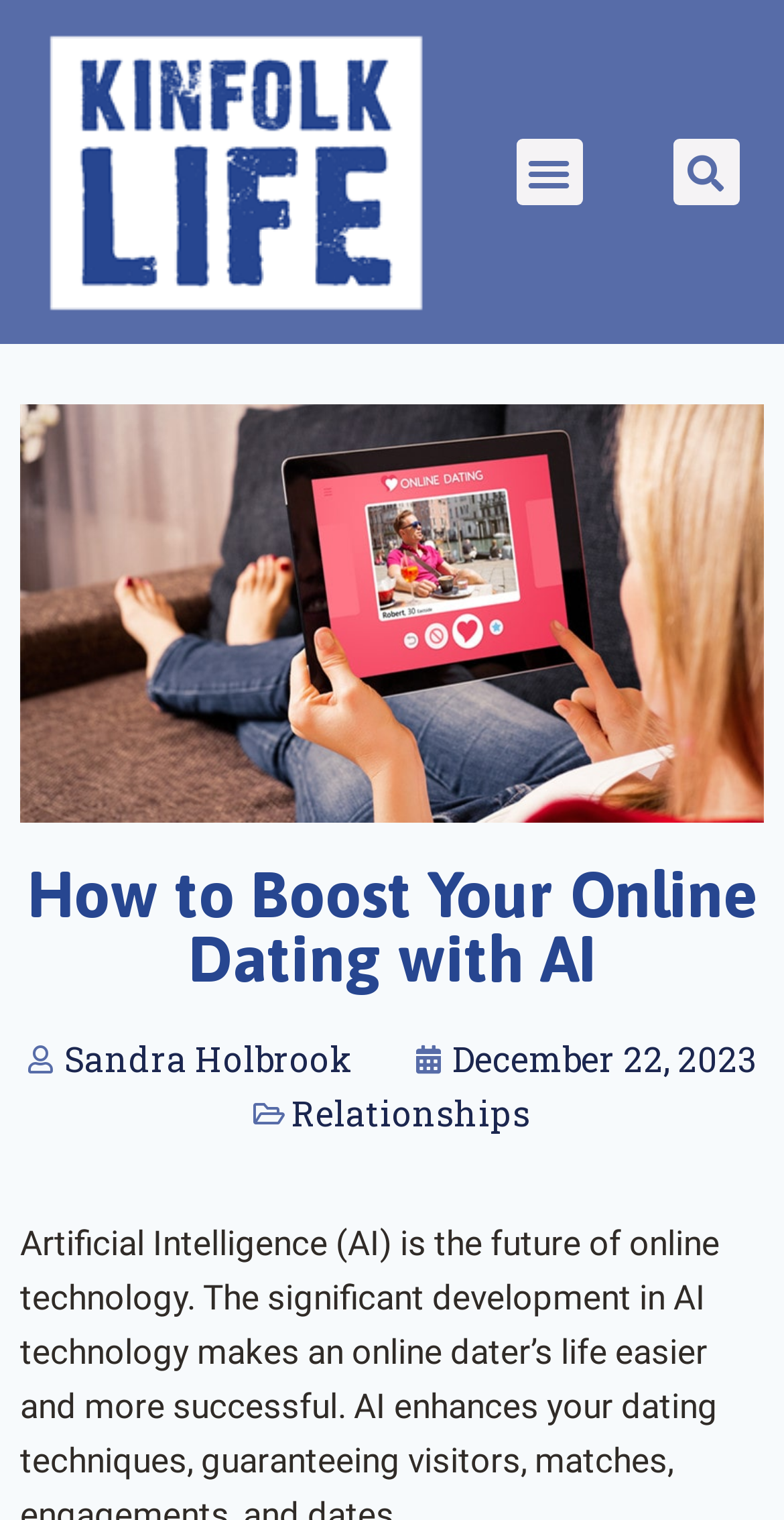Can you find and generate the webpage's heading?

How to Boost Your Online Dating with AI